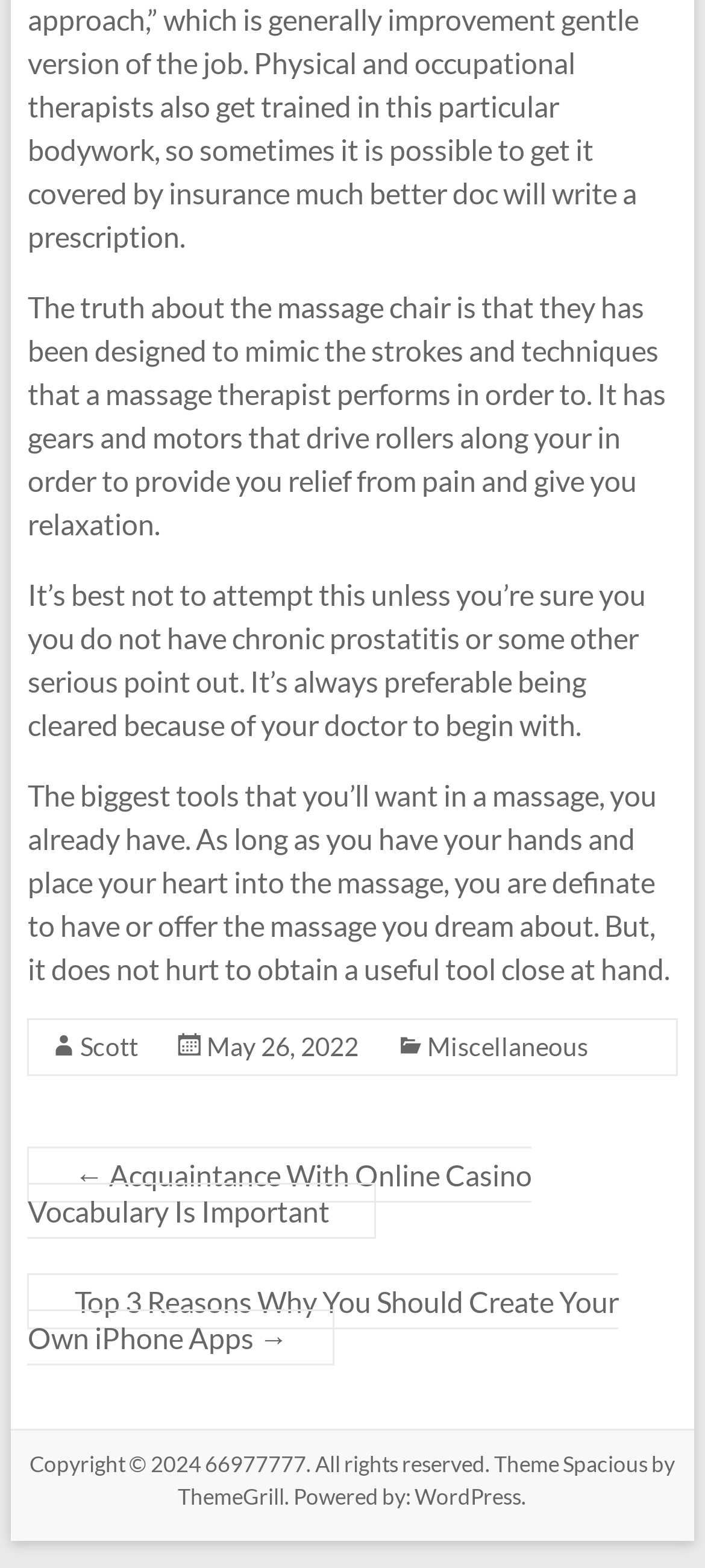Please specify the coordinates of the bounding box for the element that should be clicked to carry out this instruction: "Click on the link to view the previous article". The coordinates must be four float numbers between 0 and 1, formatted as [left, top, right, bottom].

[0.039, 0.731, 0.755, 0.79]